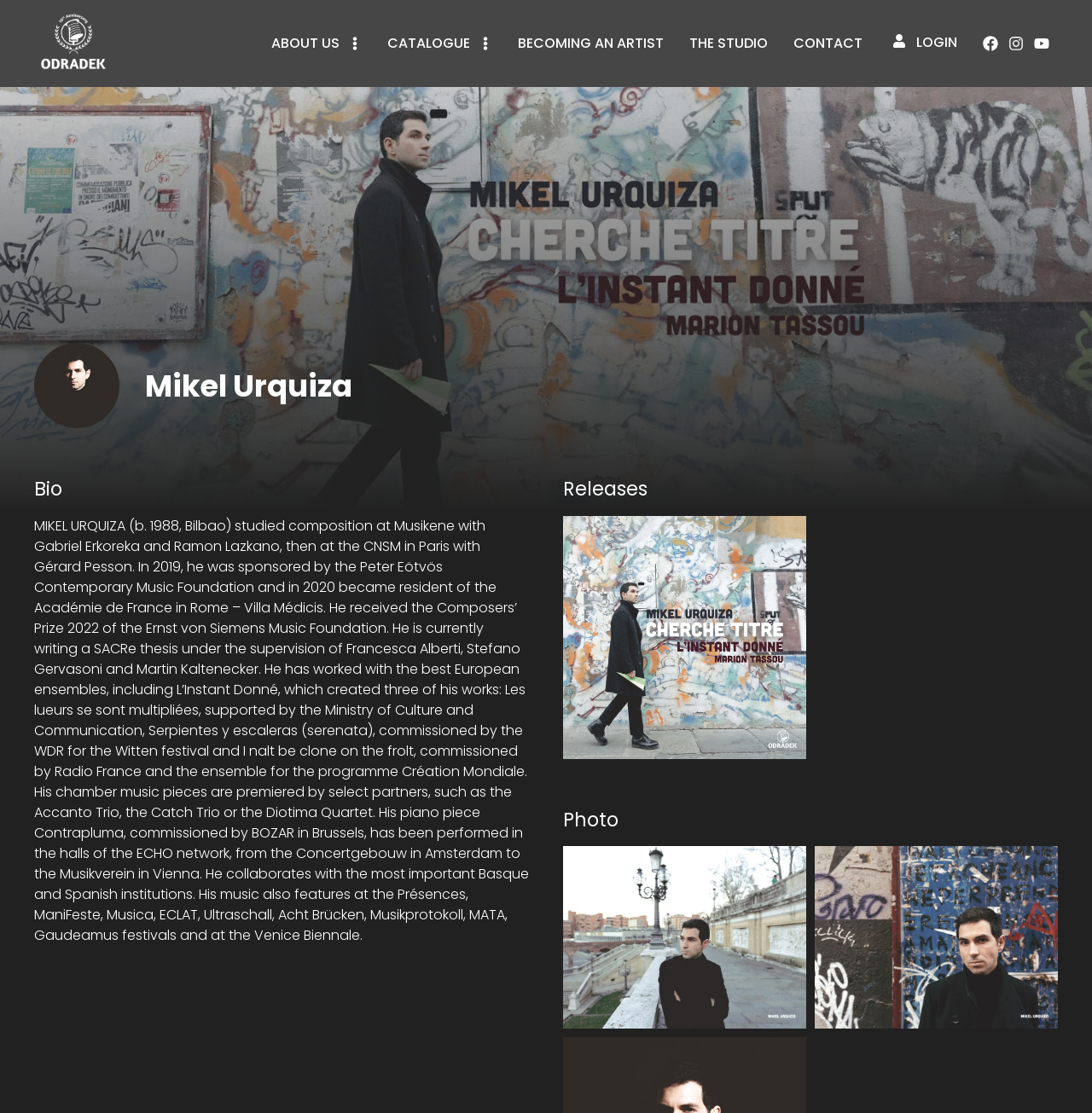Look at the image and give a detailed response to the following question: What is the name of the artist?

The answer can be found in the heading element 'Mikel Urquiza' which is located at the top of the webpage, indicating that the webpage is about the artist Mikel Urquiza.